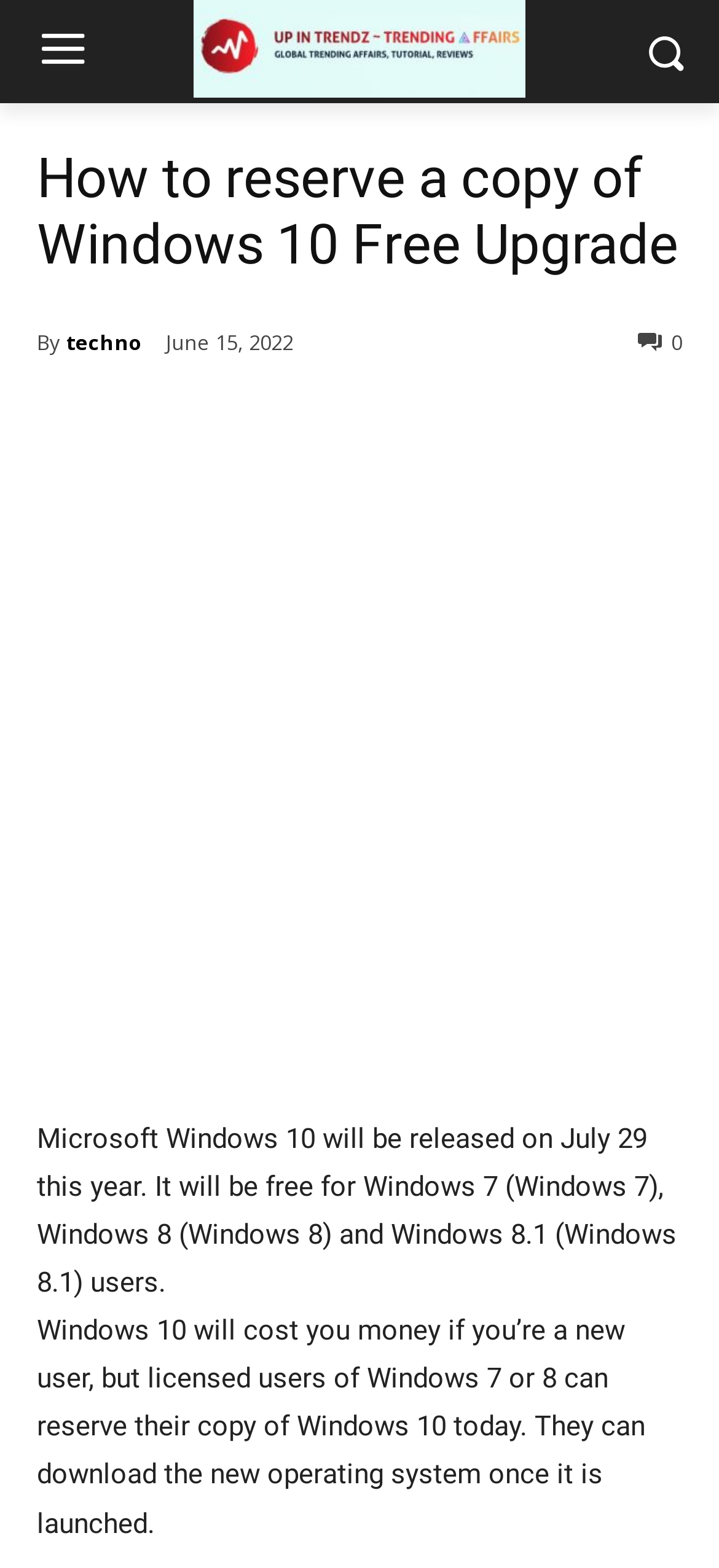From the screenshot, find the bounding box of the UI element matching this description: "techno". Supply the bounding box coordinates in the form [left, top, right, bottom], each a float between 0 and 1.

[0.092, 0.2, 0.197, 0.236]